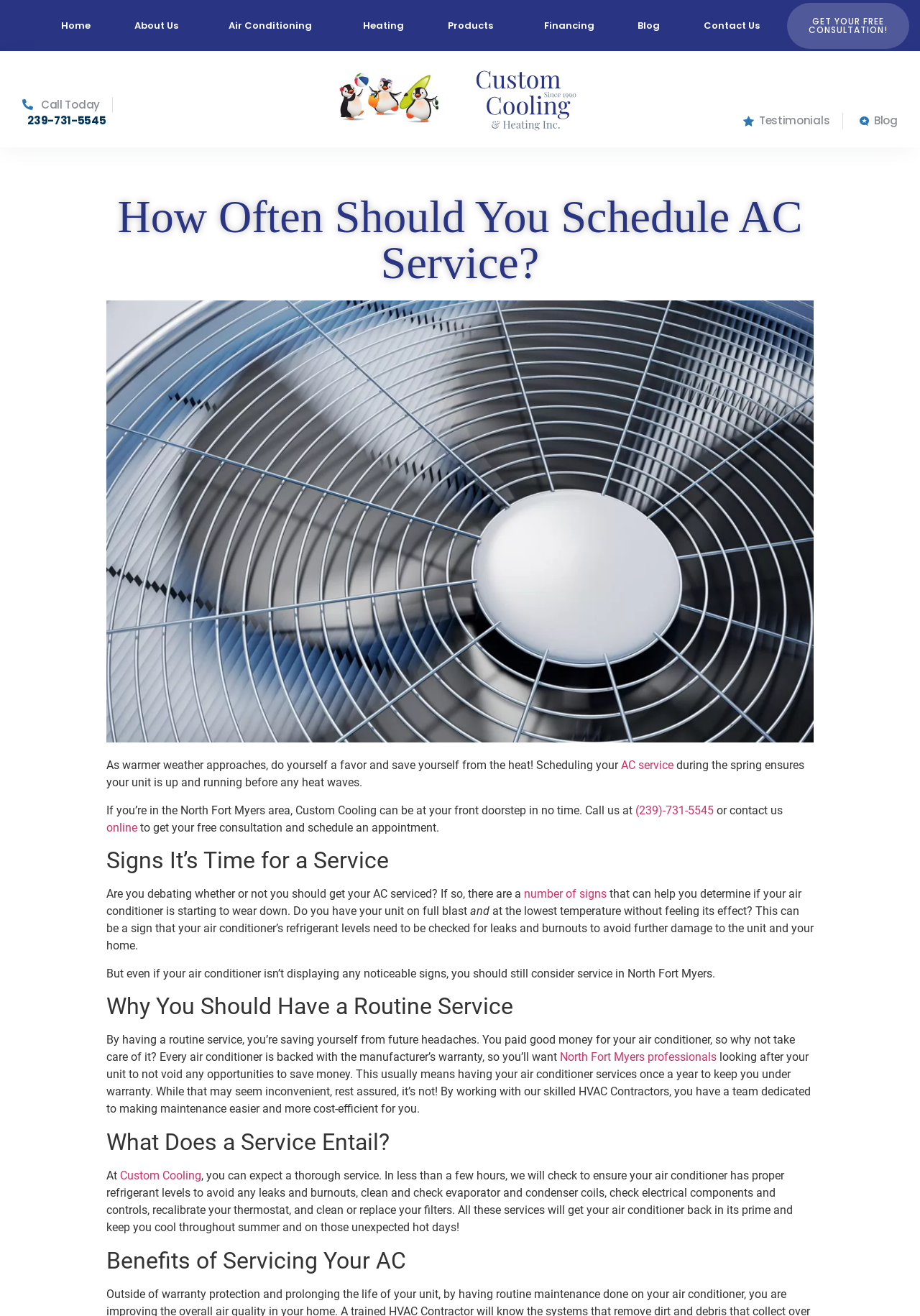Could you provide the bounding box coordinates for the portion of the screen to click to complete this instruction: "Learn about AC service"?

[0.675, 0.576, 0.732, 0.587]